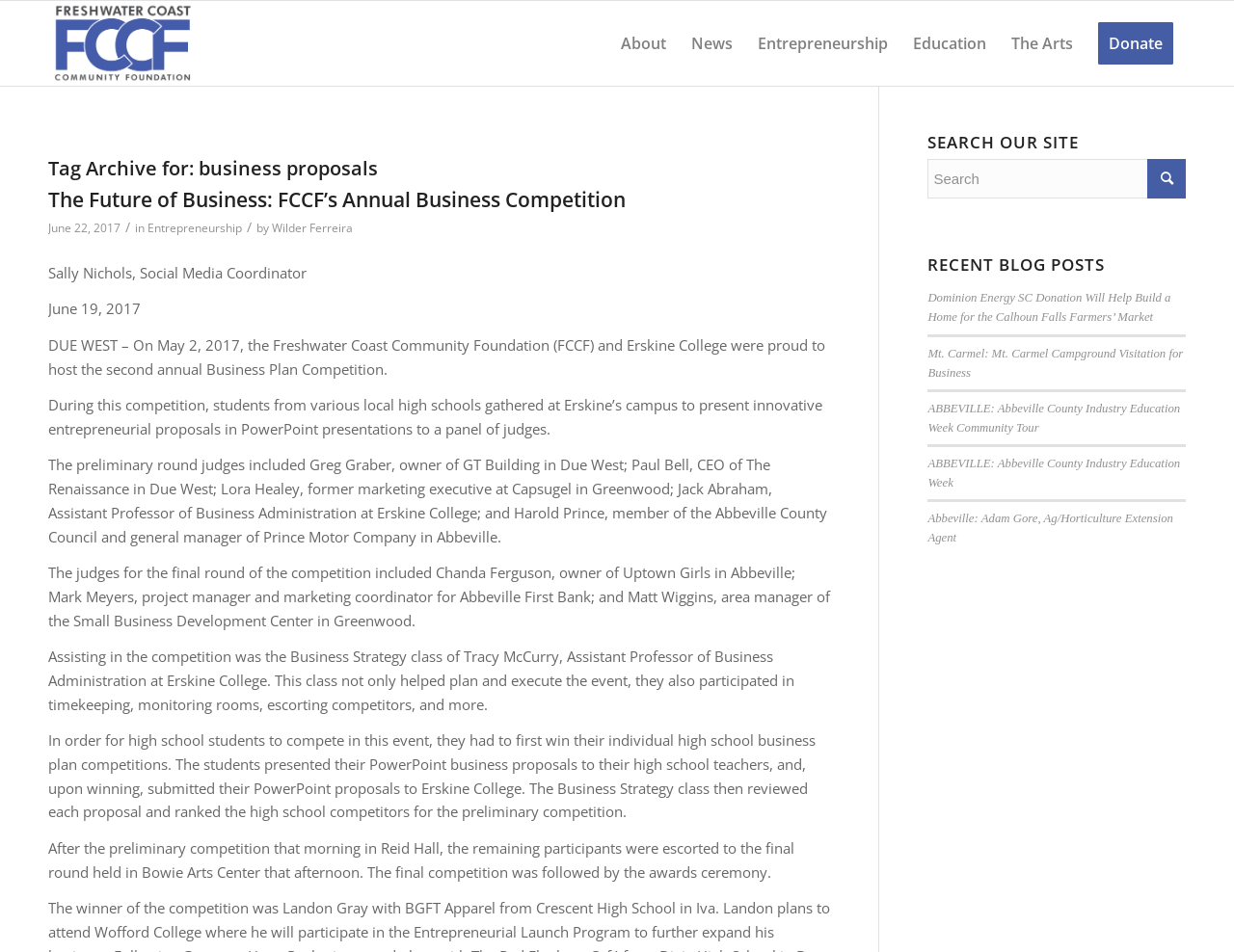What is the date of the first article?
Please provide a single word or phrase as your answer based on the image.

June 22, 2017